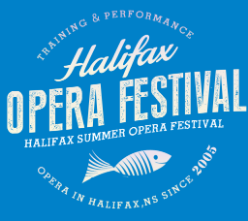Create a detailed narrative for the image.

The image showcases a vibrant and distinctive logo for the Halifax Summer Opera Festival, prominently featuring the festival's name in bold, playful typography against a bright blue background. The logo highlights the themes of training and performance, encapsulating the festival's commitment to operatic arts since its inception in 2005. A whimsical fish icon adds a creative touch, symbolizing the festival's connection to its coastal Nova Scotia roots. This logo represents both a celebration of operatic talent and a welcoming invitation to audiences and participants alike to join in the arts community during the summer festival.